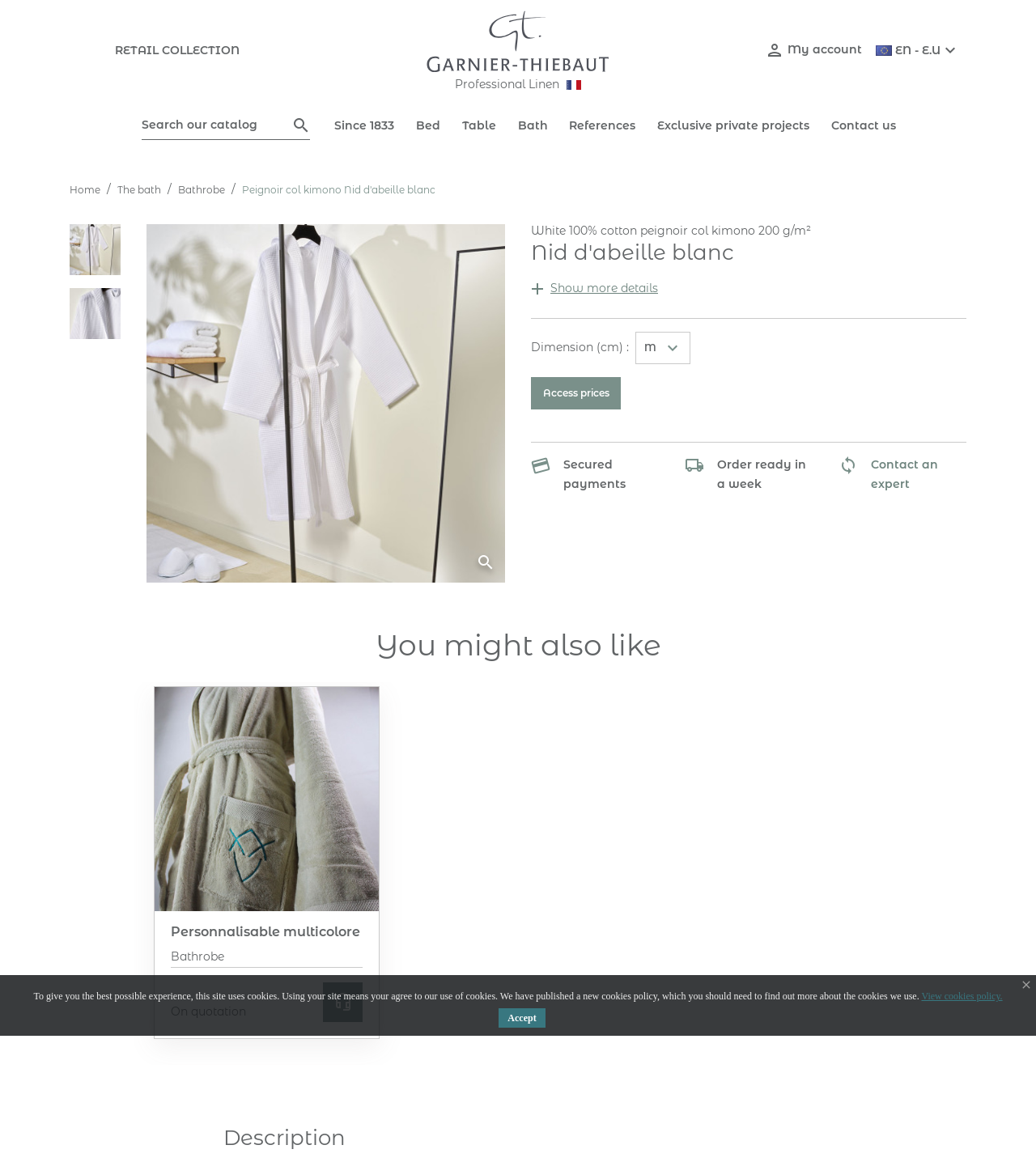Provide the bounding box coordinates of the section that needs to be clicked to accomplish the following instruction: "View similar products."

[0.148, 0.591, 0.366, 0.784]